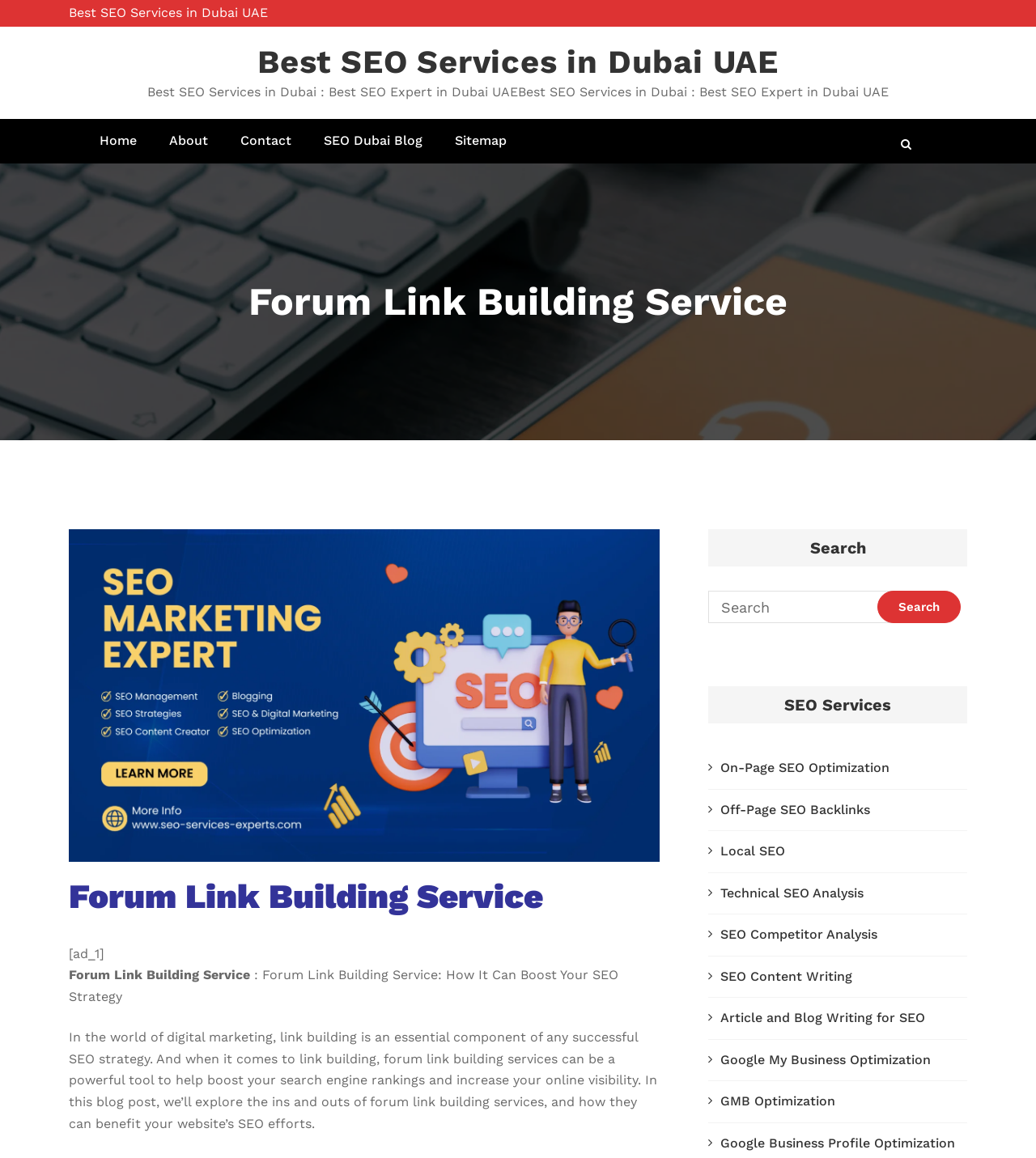How many navigation links are there?
Please provide a comprehensive and detailed answer to the question.

By examining the webpage's content, I counted 5 navigation links, including Home, About, Contact, SEO Dubai Blog, and Sitemap.